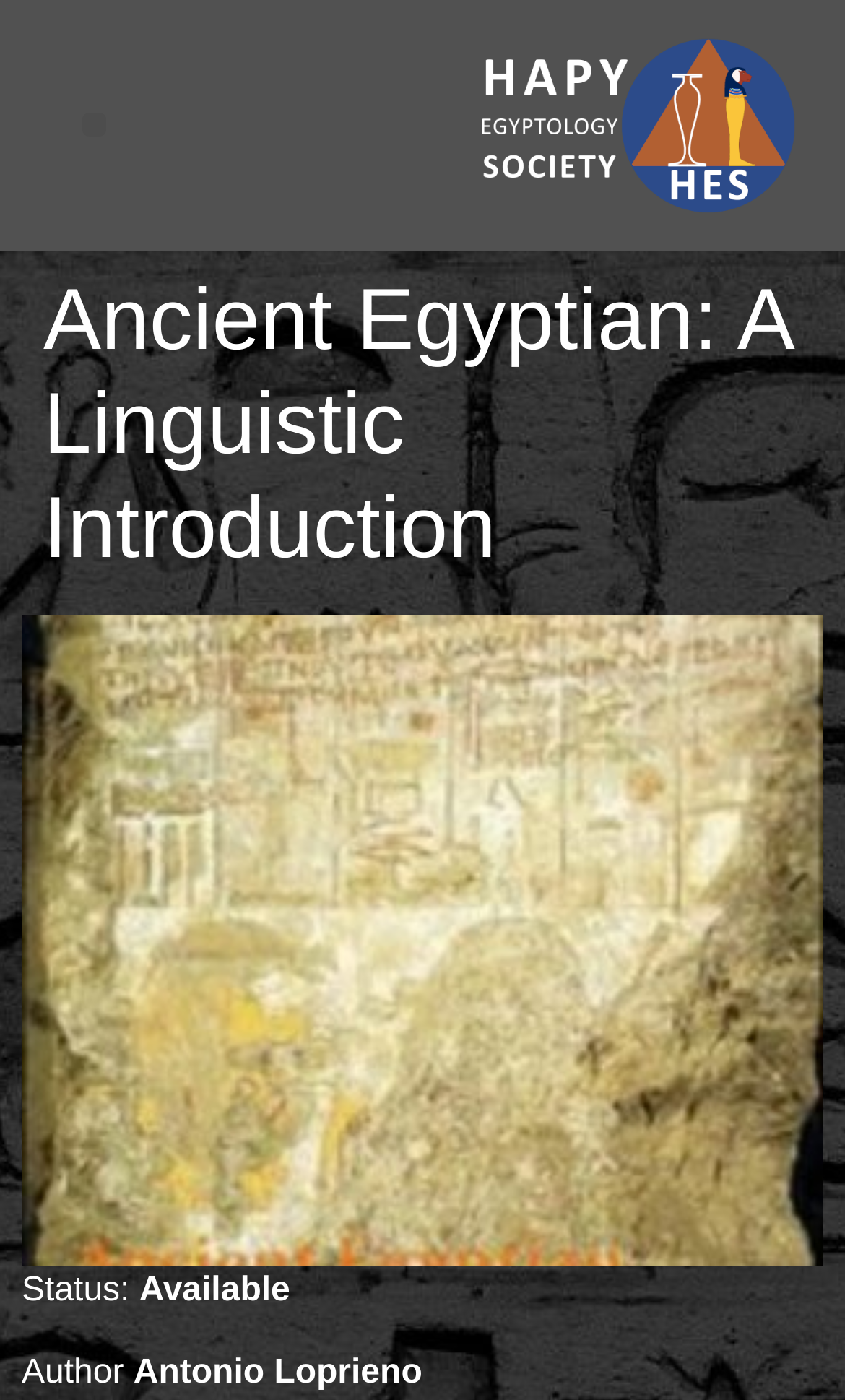Locate the bounding box coordinates of the UI element described by: "Menu". The bounding box coordinates should consist of four float numbers between 0 and 1, i.e., [left, top, right, bottom].

[0.097, 0.081, 0.126, 0.098]